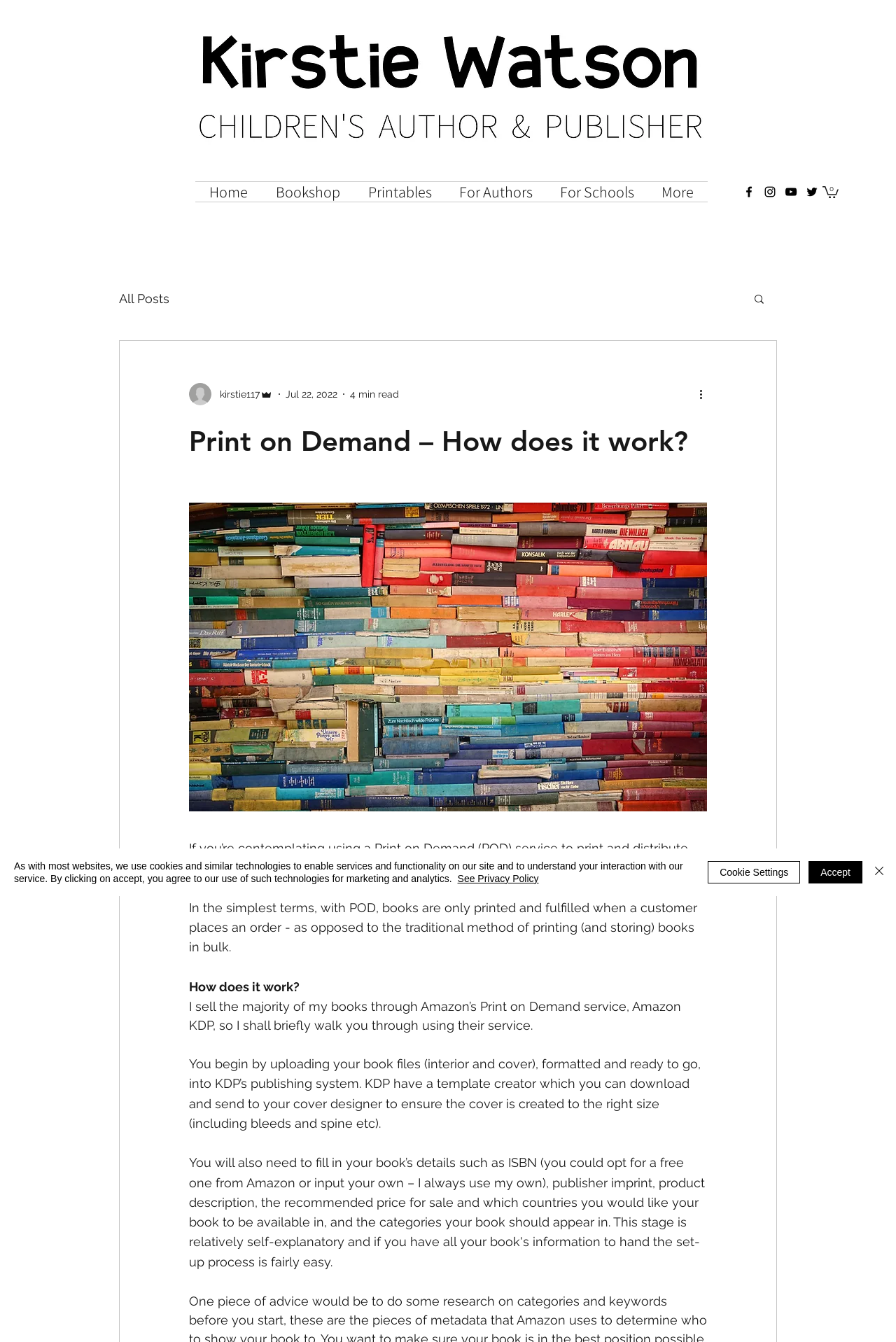Identify the bounding box coordinates for the region to click in order to carry out this instruction: "View the writer's profile". Provide the coordinates using four float numbers between 0 and 1, formatted as [left, top, right, bottom].

[0.211, 0.285, 0.305, 0.302]